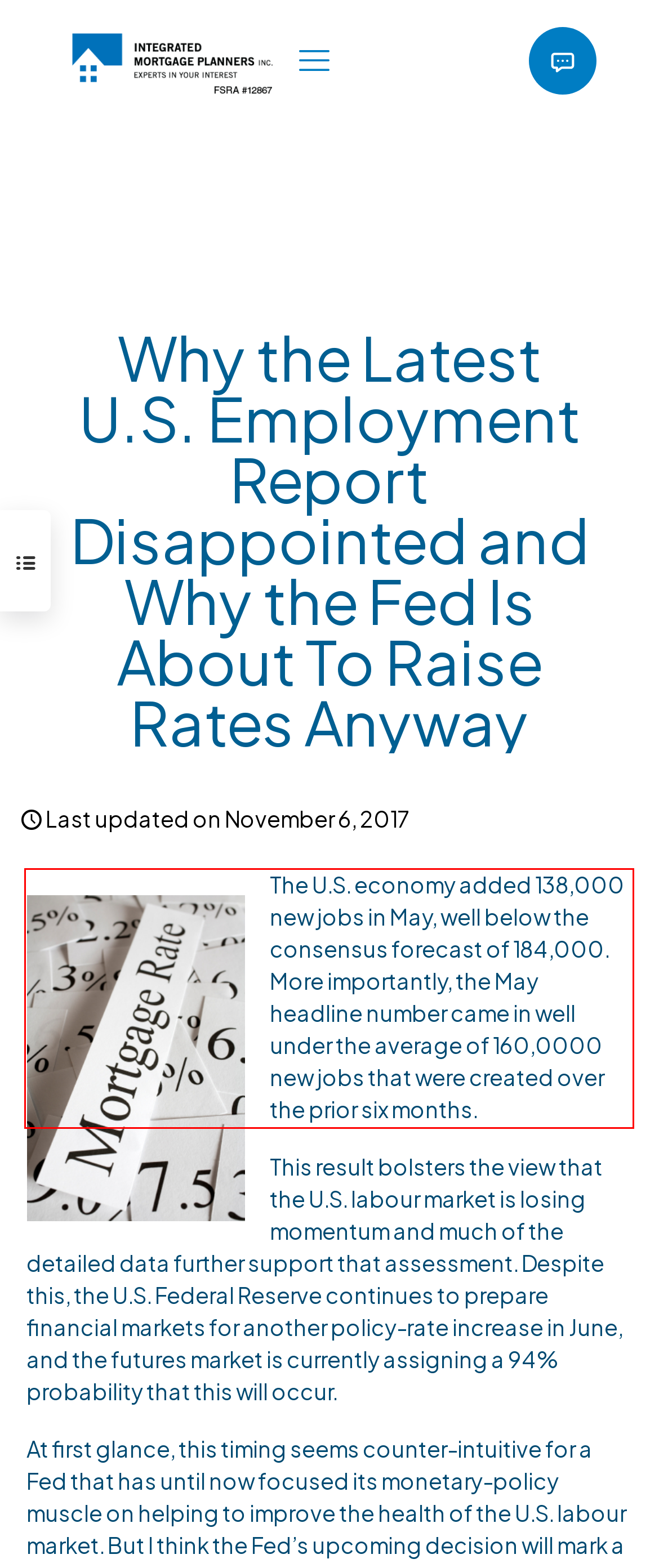Please recognize and transcribe the text located inside the red bounding box in the webpage image.

The U.S. economy added 138,000 new jobs in May, well below the consensus forecast of 184,000. More importantly, the May headline number came in well under the average of 160,0000 new jobs that were created over the prior six months.